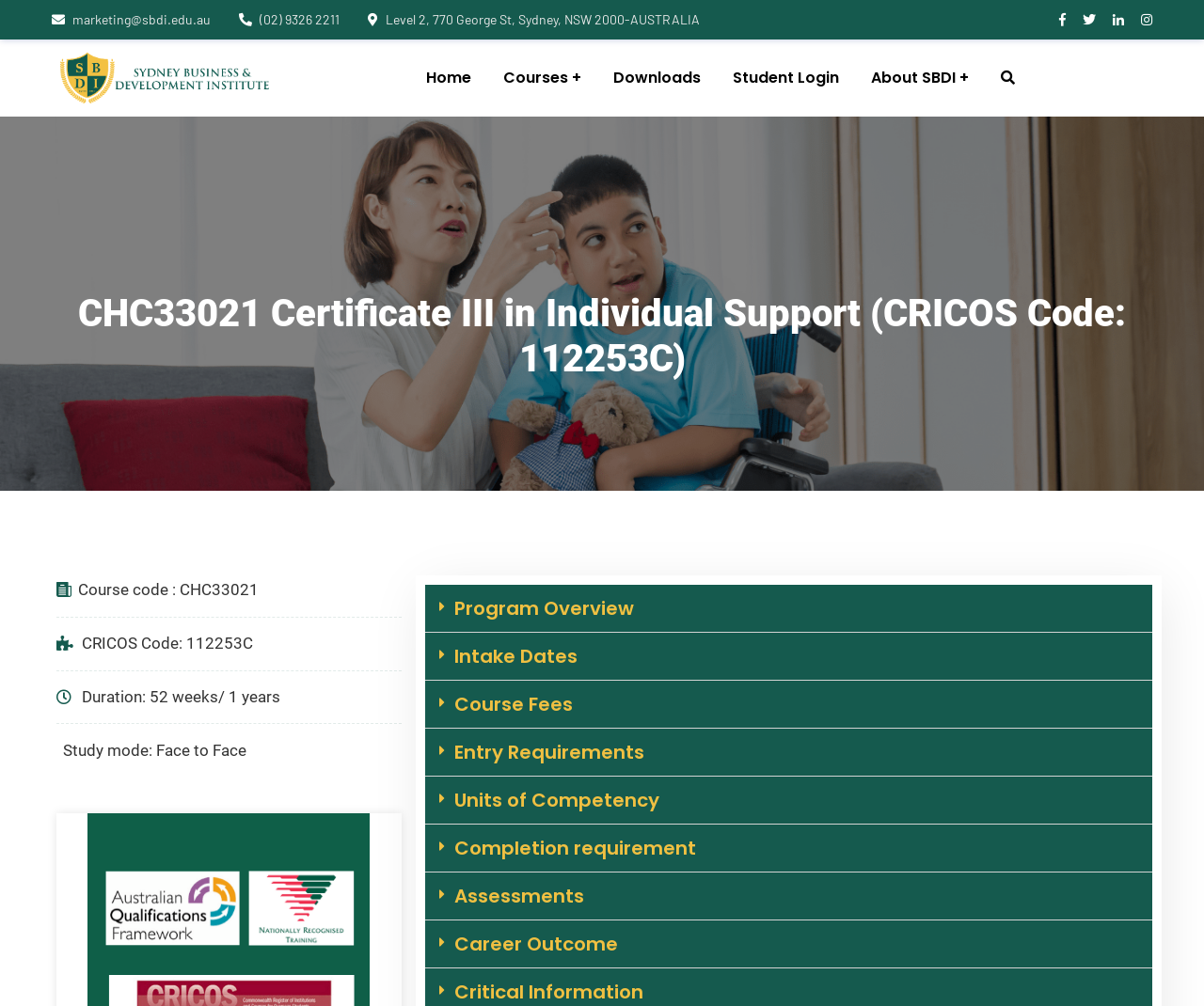What is the phone number of the Sydney Business & Development Institute?
Based on the screenshot, give a detailed explanation to answer the question.

The phone number can be found in the link ' (02) 9326 2211' and also in the StaticText 'Phone: (02) 9326 2211'.